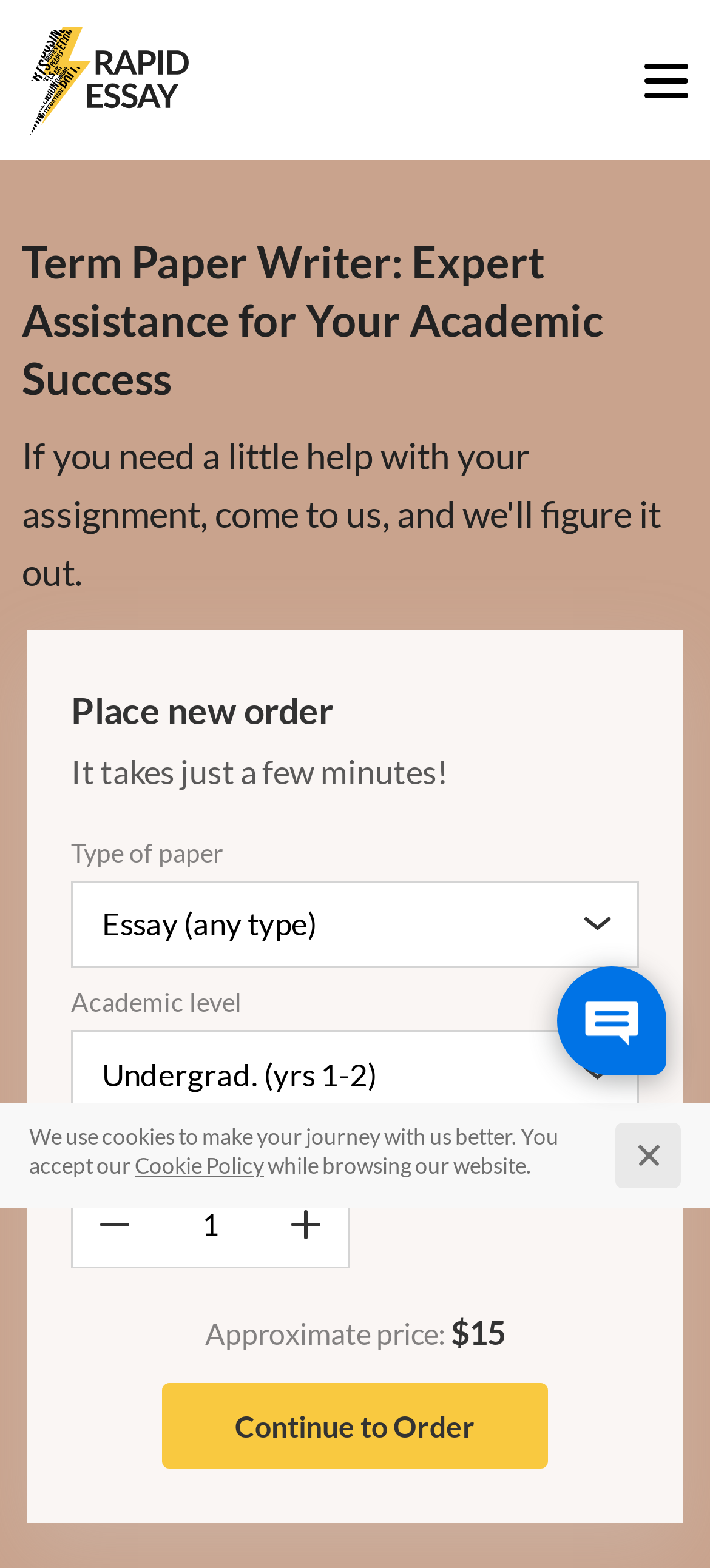From the webpage screenshot, predict the bounding box coordinates (top-left x, top-left y, bottom-right x, bottom-right y) for the UI element described here: Continue to Order

[0.228, 0.882, 0.772, 0.937]